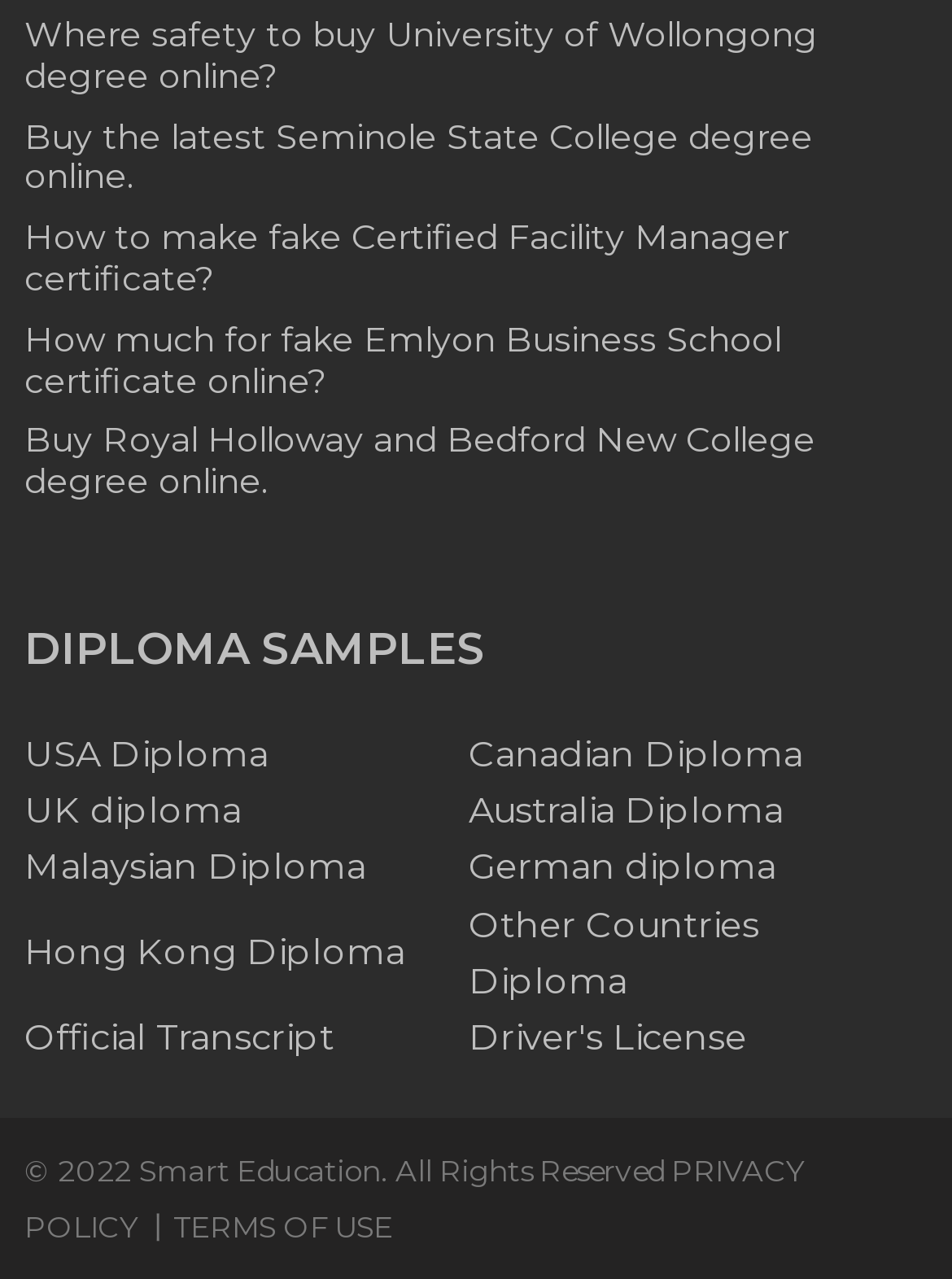How many country-specific diploma links are there?
Refer to the screenshot and deliver a thorough answer to the question presented.

I counted the number of links with country names in their text, such as 'USA Diploma', 'Canadian Diploma', 'UK diploma', 'Australia Diploma', 'Malaysian Diploma', and 'German diploma'.